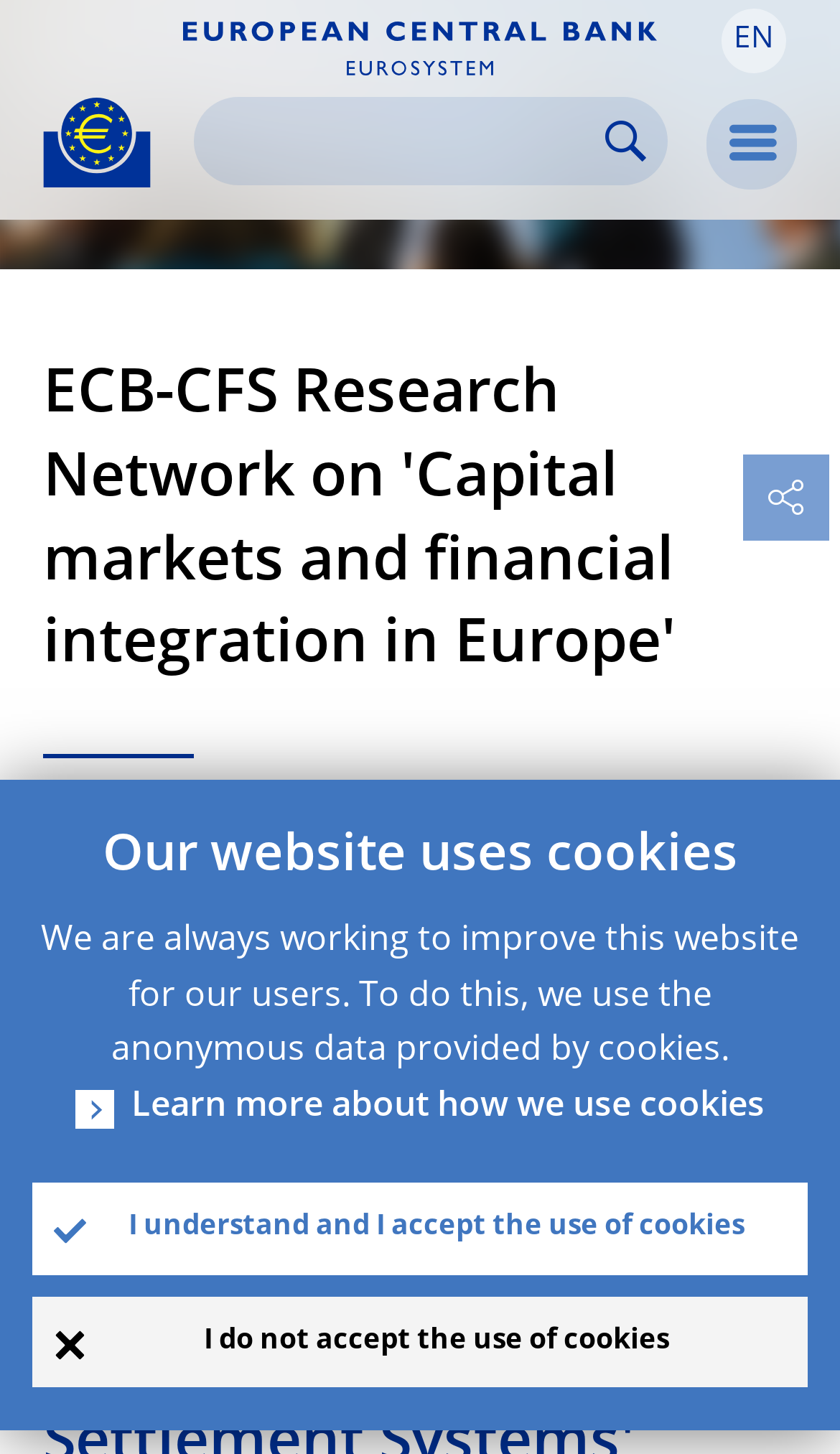Pinpoint the bounding box coordinates of the area that must be clicked to complete this instruction: "Search for a topic".

[0.282, 0.071, 0.703, 0.123]